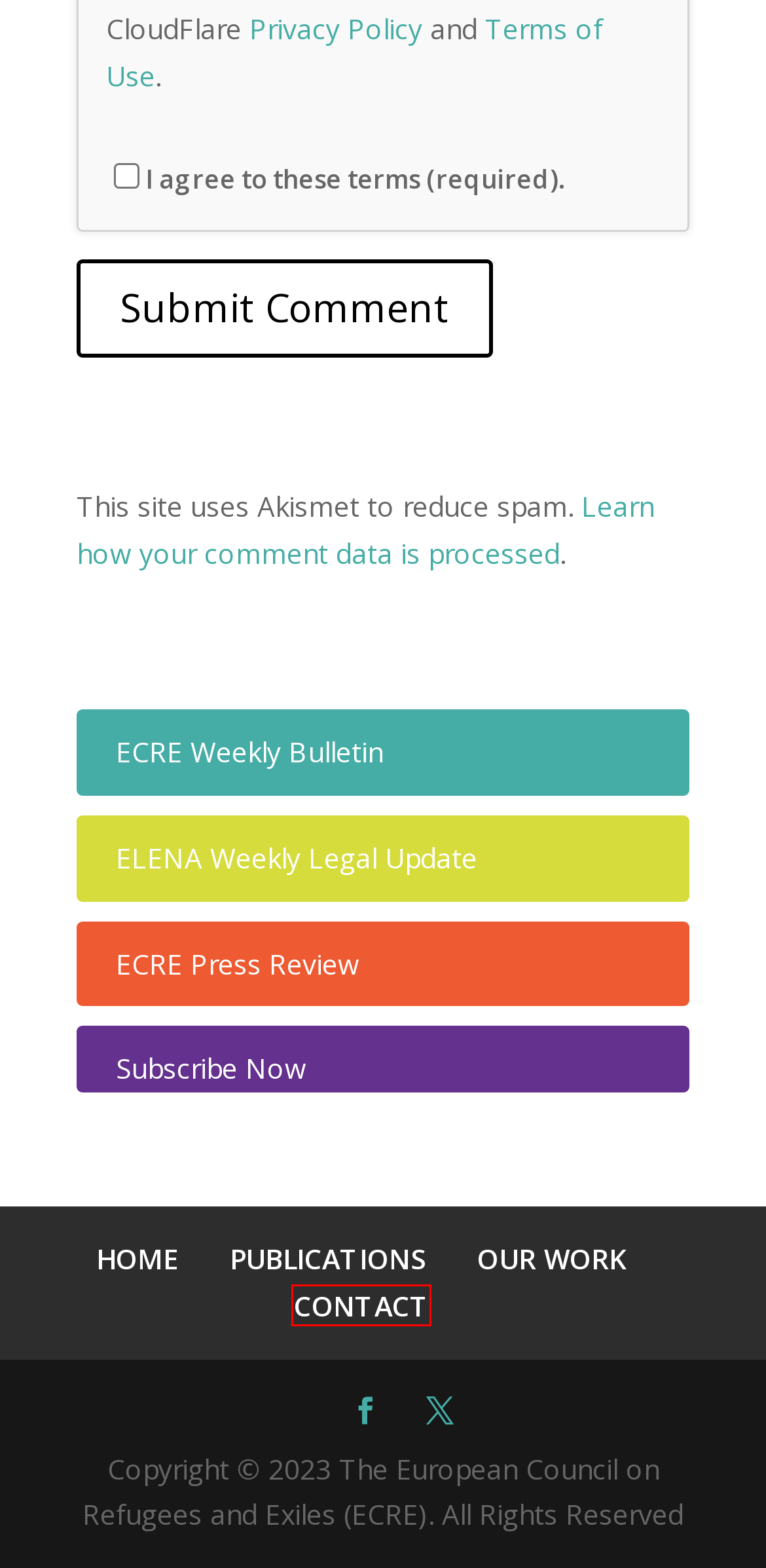You are provided with a screenshot of a webpage that has a red bounding box highlighting a UI element. Choose the most accurate webpage description that matches the new webpage after clicking the highlighted element. Here are your choices:
A. Cloudflare's Privacy Policy | Cloudflare
B. ECRE Weekly Bulletin | European Council on Refugees and Exiles (ECRE)
C. OUR WORK | European Council on Refugees and Exiles (ECRE)
D. ELENA Weekly Legal Updates | European Council on Refugees and Exiles (ECRE)
E. Contact | European Council on Refugees and Exiles (ECRE)
F. ECRE Press Review | European Council on Refugees and Exiles (ECRE)
G. Privacy Policy – Akismet
H. Terms of Use | Cloudflare

E